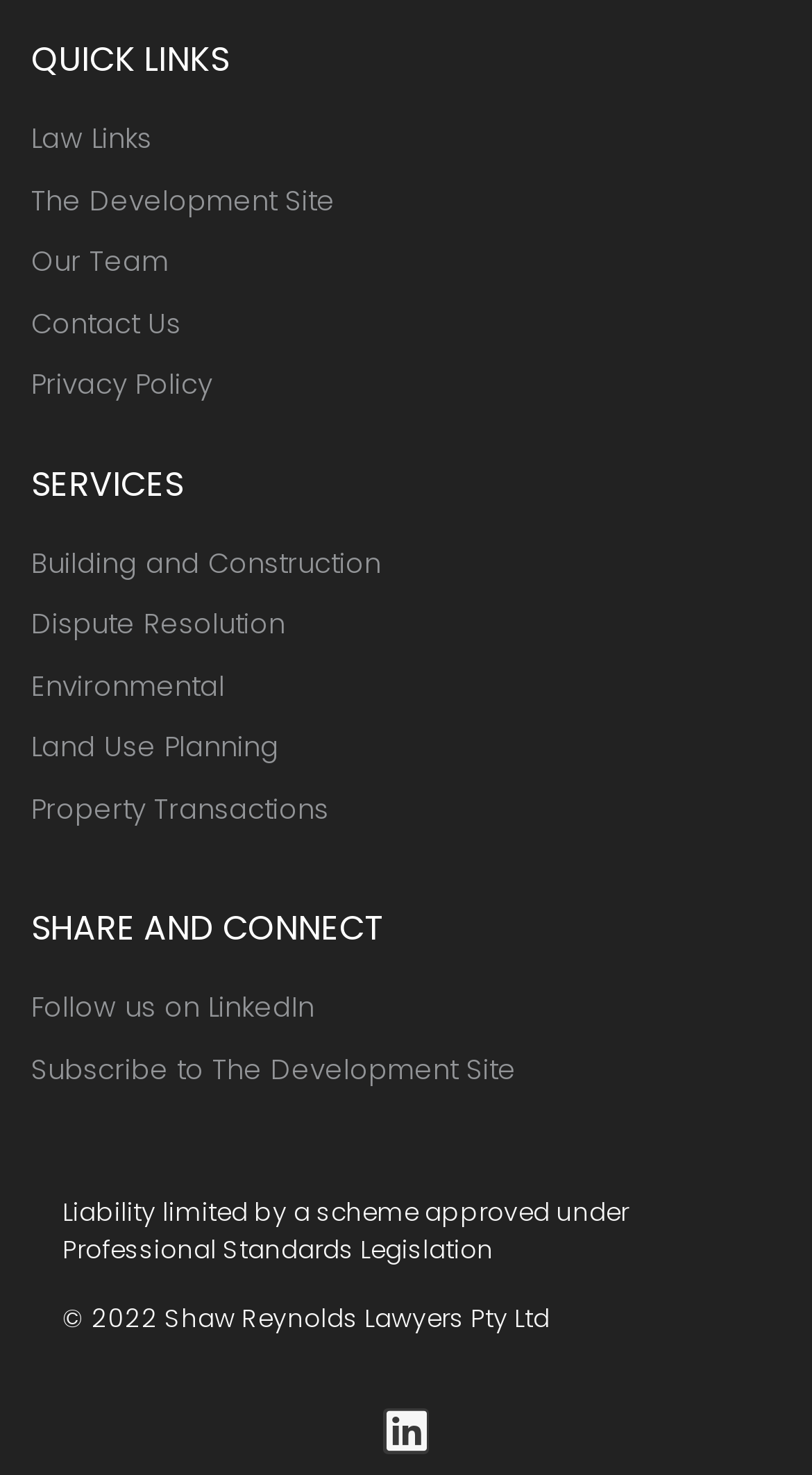Please identify the bounding box coordinates of the element's region that should be clicked to execute the following instruction: "Learn about Building and Construction". The bounding box coordinates must be four float numbers between 0 and 1, i.e., [left, top, right, bottom].

[0.038, 0.368, 0.962, 0.396]